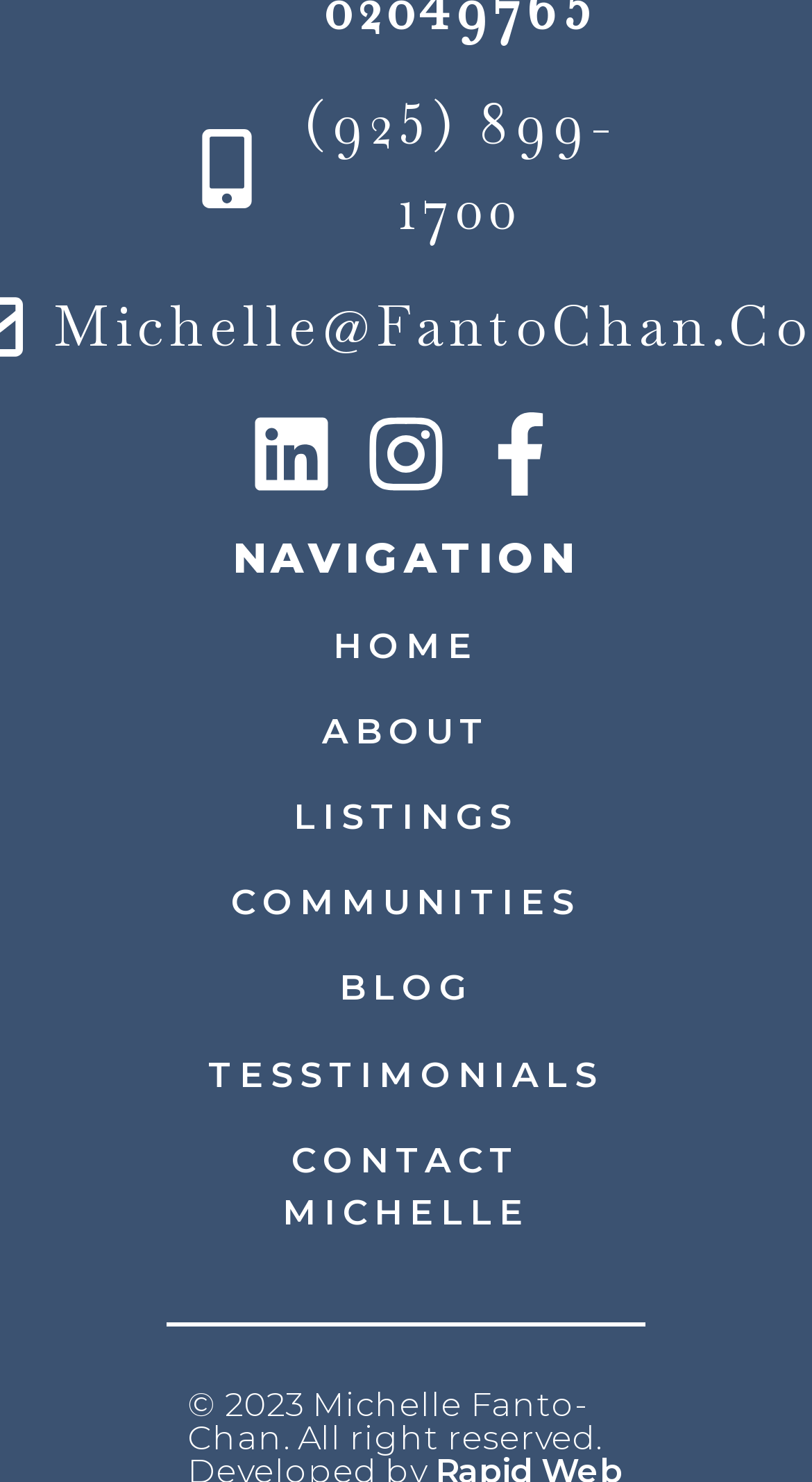Determine the bounding box for the described UI element: "About".

[0.231, 0.476, 0.769, 0.512]